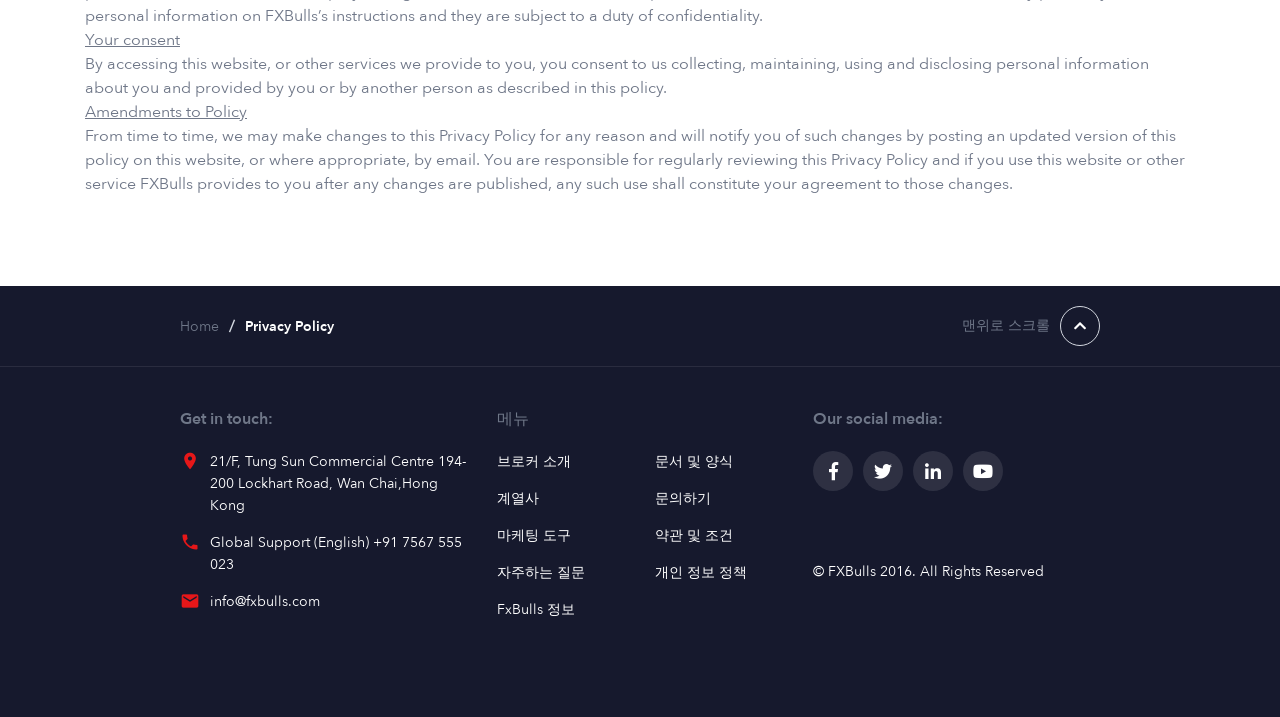Use a single word or phrase to answer the question:
What is the address of FXBulls?

21/F, Tung Sun Commercial Centre 194-200 Lockhart Road, Wan Chai,Hong Kong